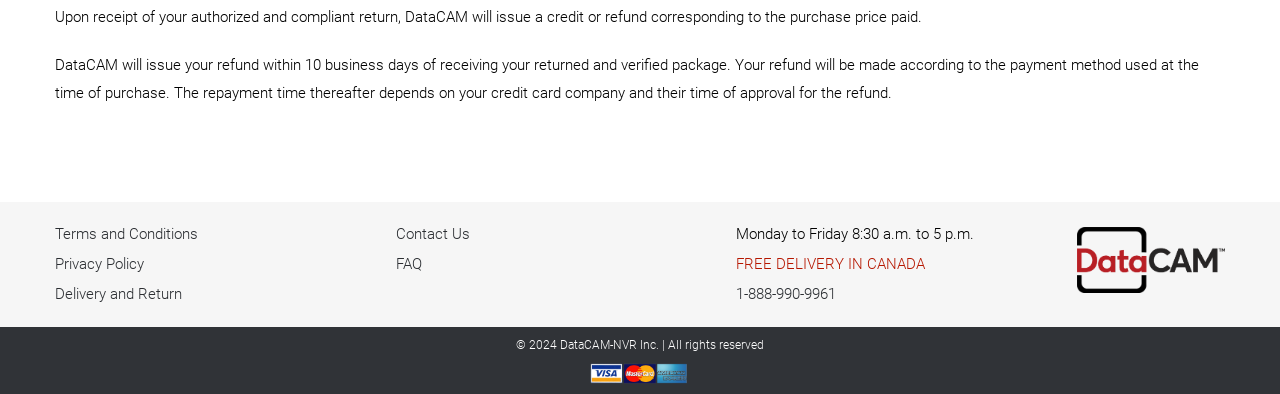What payment methods are accepted by DataCAM?
Please use the visual content to give a single word or phrase answer.

Visa, Mastercard, Amex